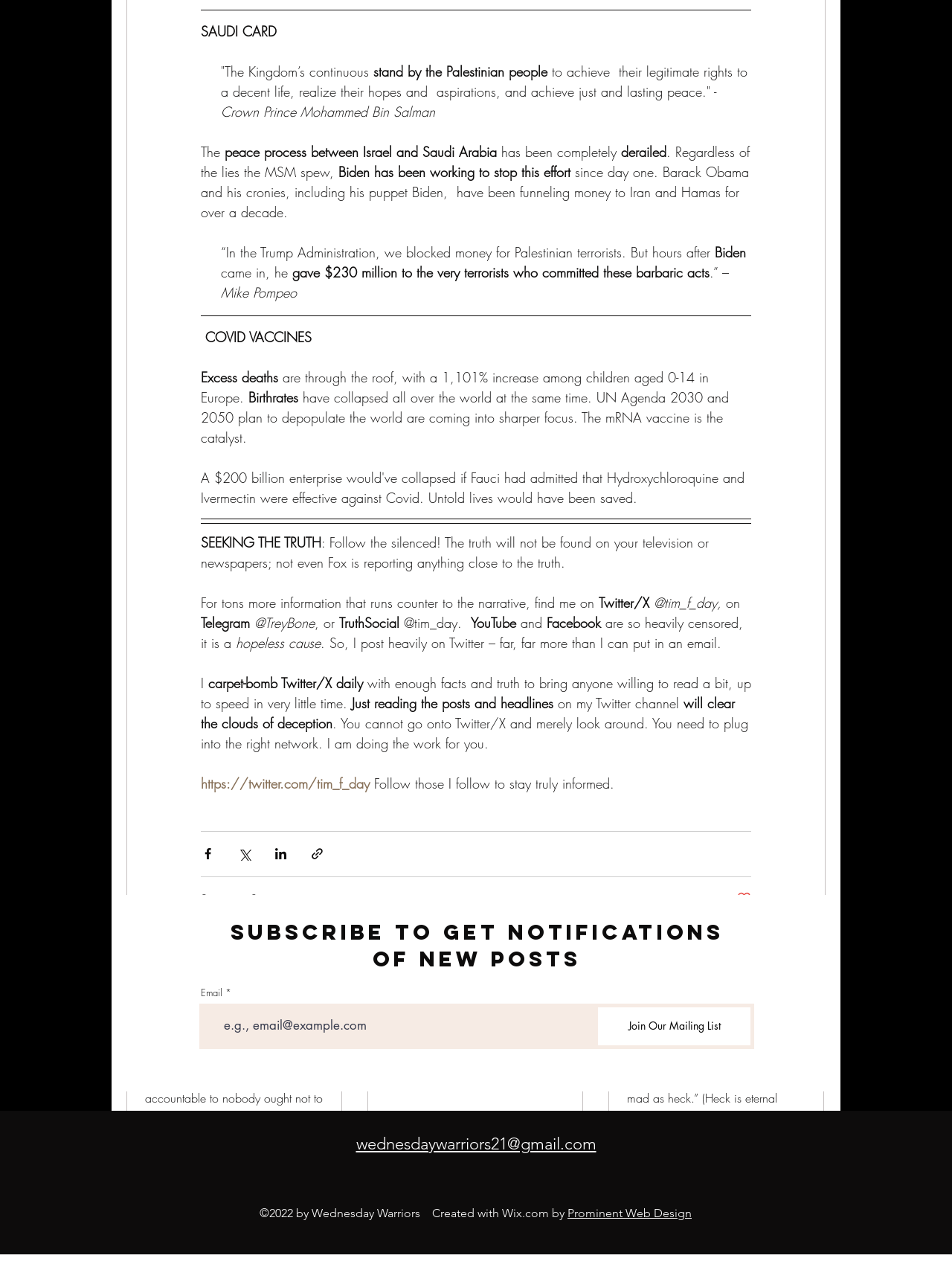Locate the UI element that matches the description Join Our Mailing List in the webpage screenshot. Return the bounding box coordinates in the format (top-left x, top-left y, bottom-right x, bottom-right y), with values ranging from 0 to 1.

[0.624, 0.792, 0.792, 0.828]